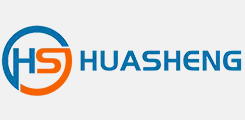What type of fabric is mentioned as a specialized product?
Please give a detailed and elaborate answer to the question.

According to the caption, Huasheng is dedicated to providing high-quality fabrics, including specialized products like polyester perforated mesh fabric. This suggests that the company has expertise in producing this specific type of fabric.